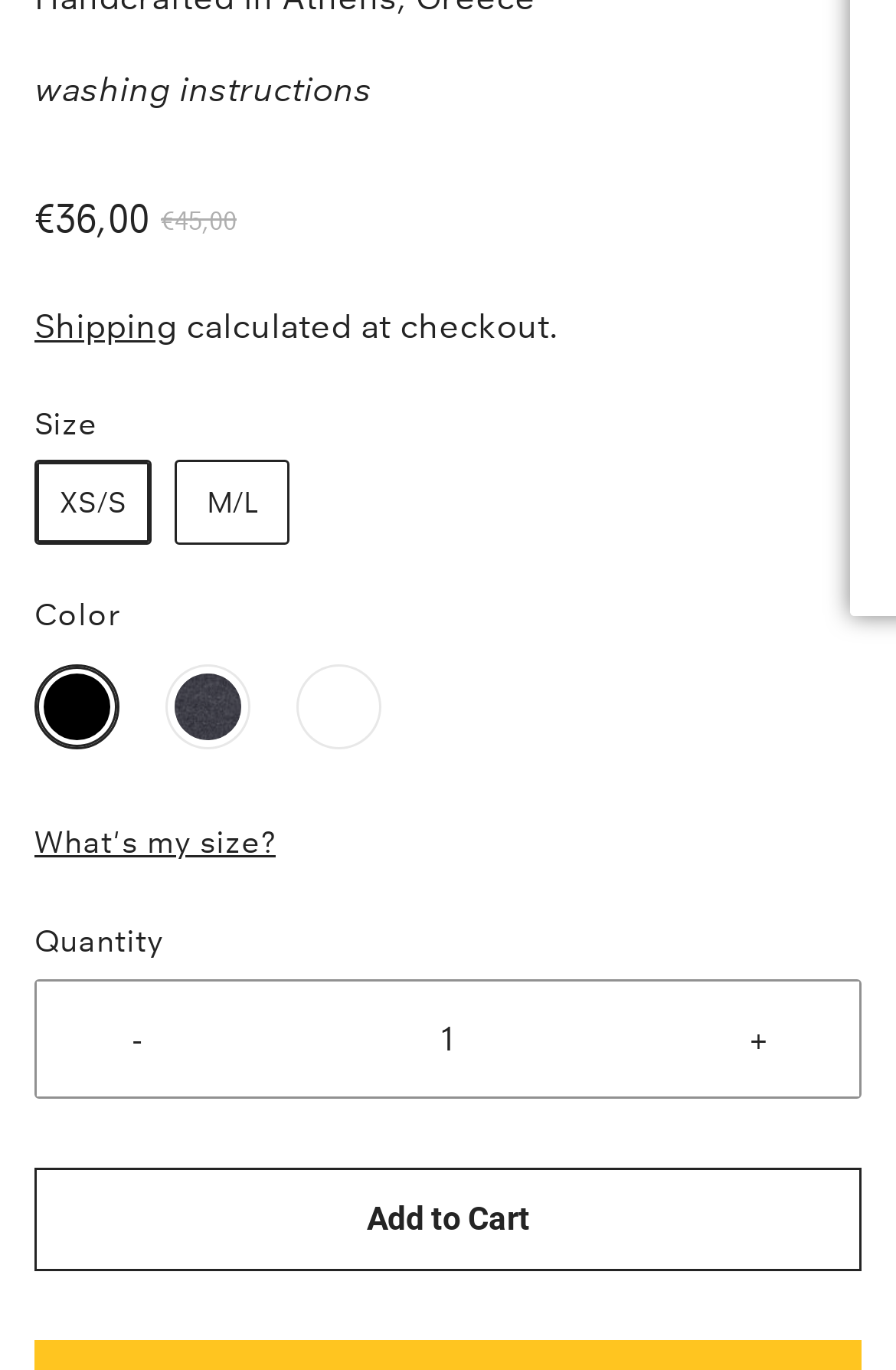What is the purpose of the button with the '+' symbol?
Provide a concise answer using a single word or phrase based on the image.

Increase item quantity by one